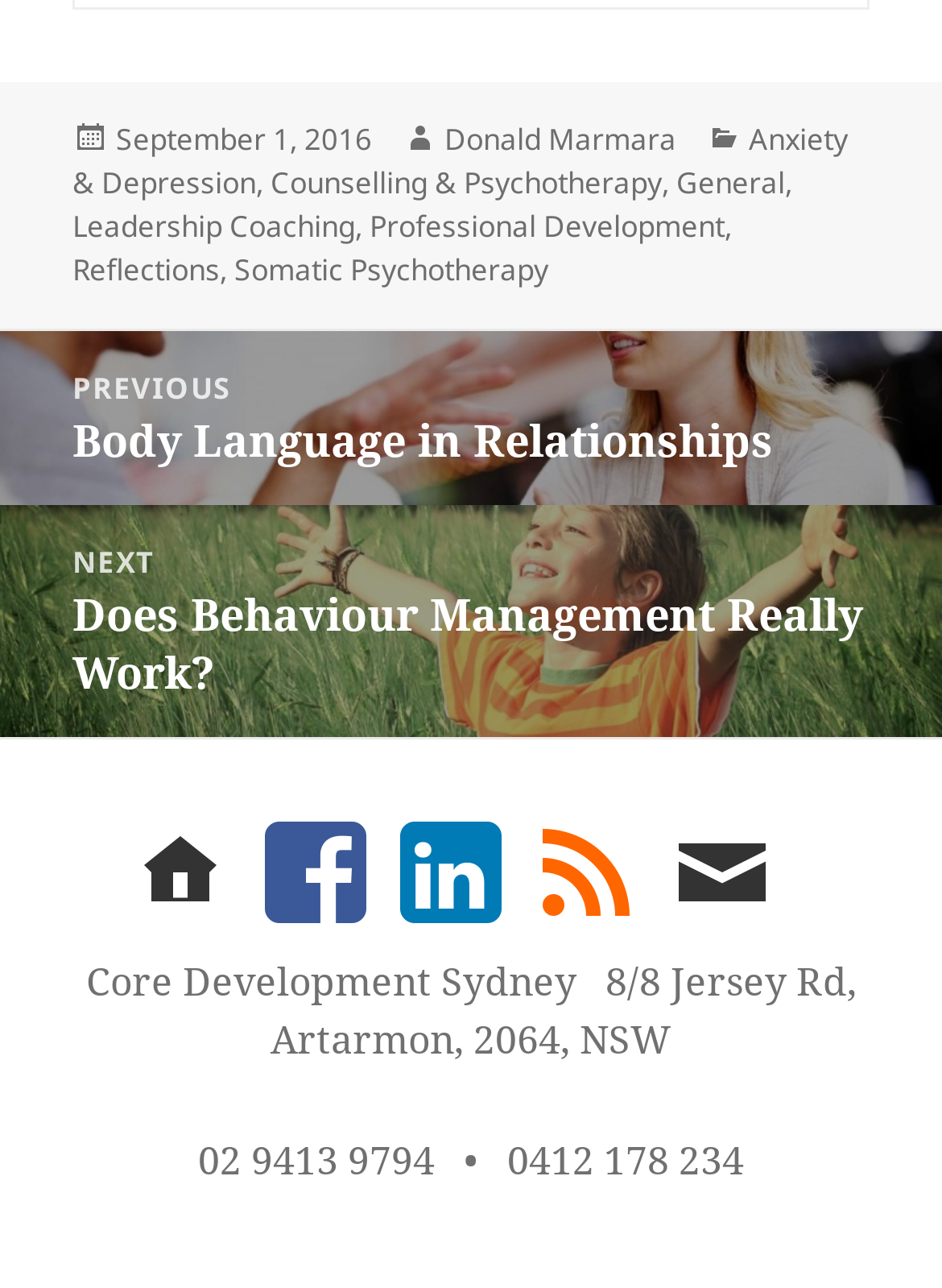Identify the bounding box coordinates of the section to be clicked to complete the task described by the following instruction: "contact via email". The coordinates should be four float numbers between 0 and 1, formatted as [left, top, right, bottom].

[0.705, 0.633, 0.828, 0.723]